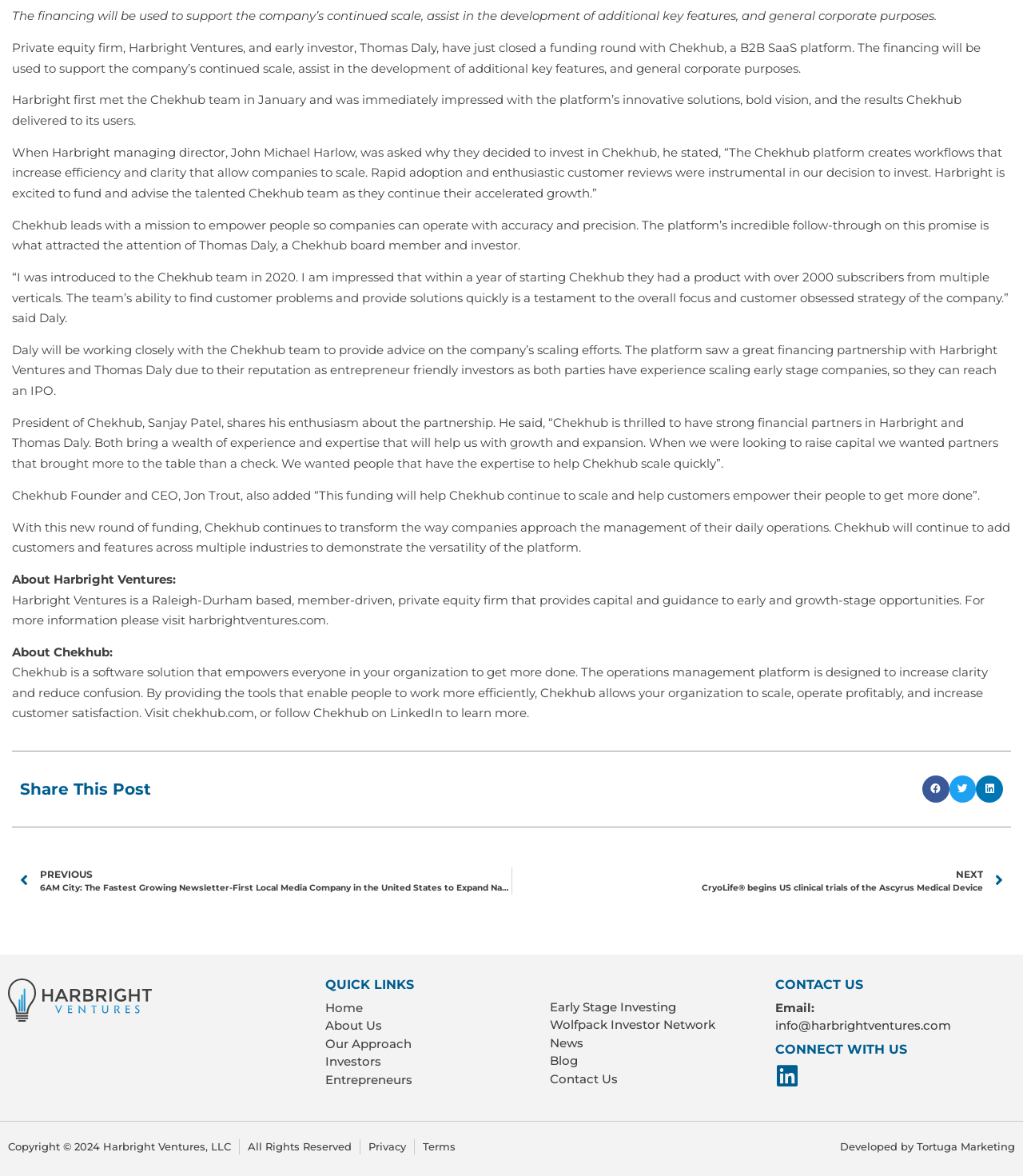What is the name of the B2B SaaS platform?
Provide a fully detailed and comprehensive answer to the question.

The answer can be found in the StaticText element with the text 'Private equity firm, Harbright Ventures, and early investor, Thomas Daly, have just closed a funding round with Chekhub, a B2B SaaS platform.'